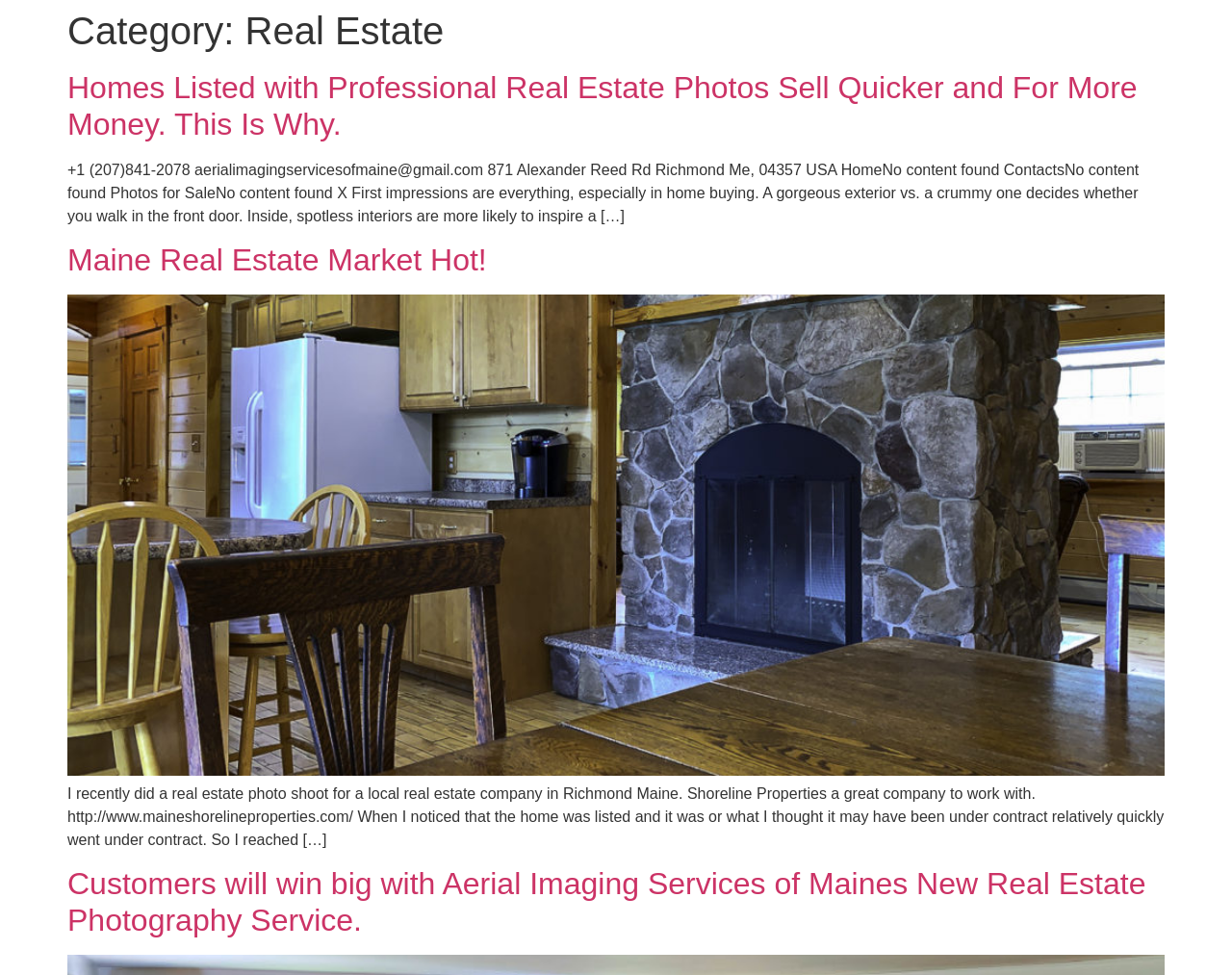What is the phone number of Aerial Imaging Services of Maine?
From the image, respond with a single word or phrase.

+1 (207)841-2078